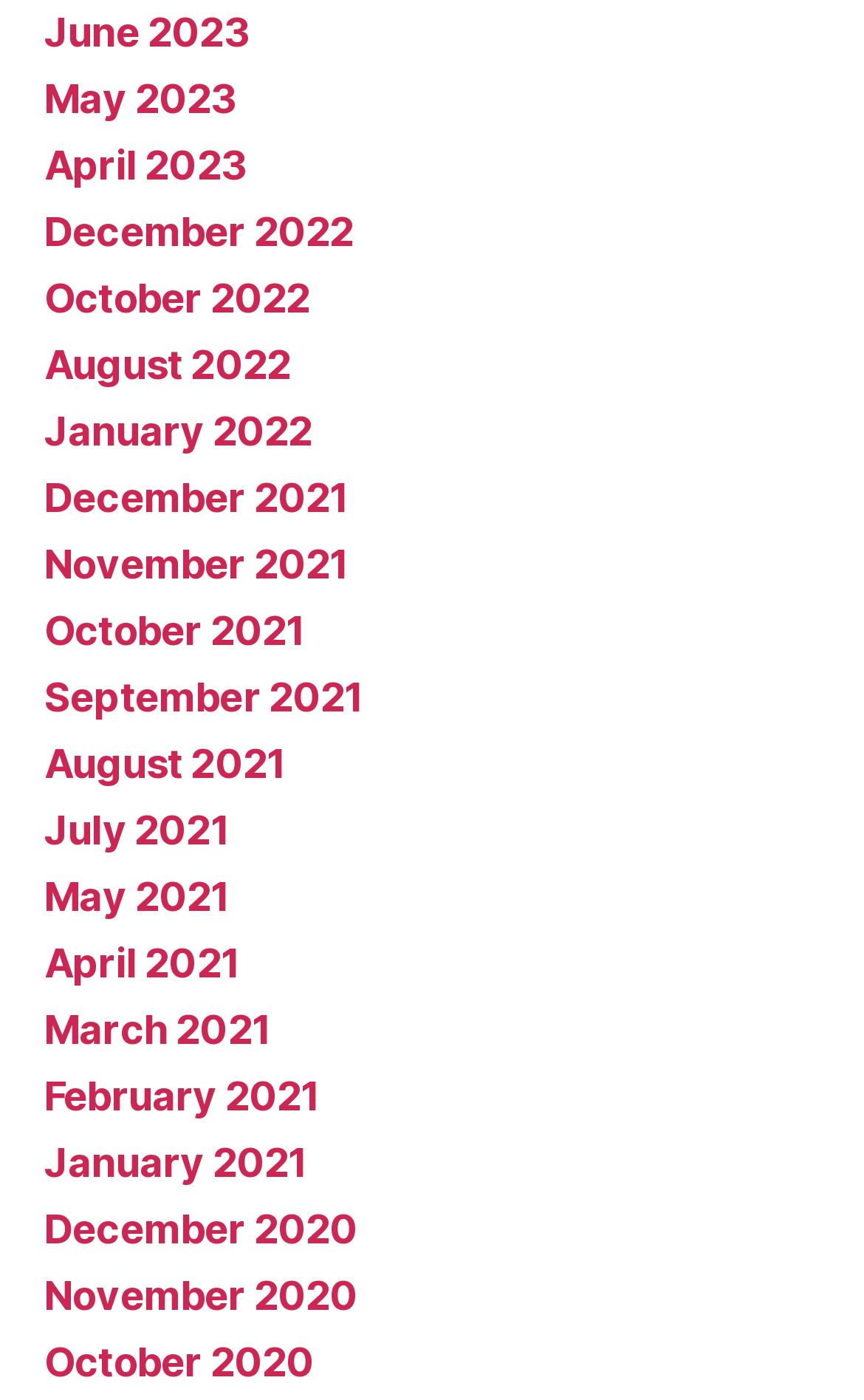Use a single word or phrase to answer the question: What is the latest month listed on the webpage?

June 2023